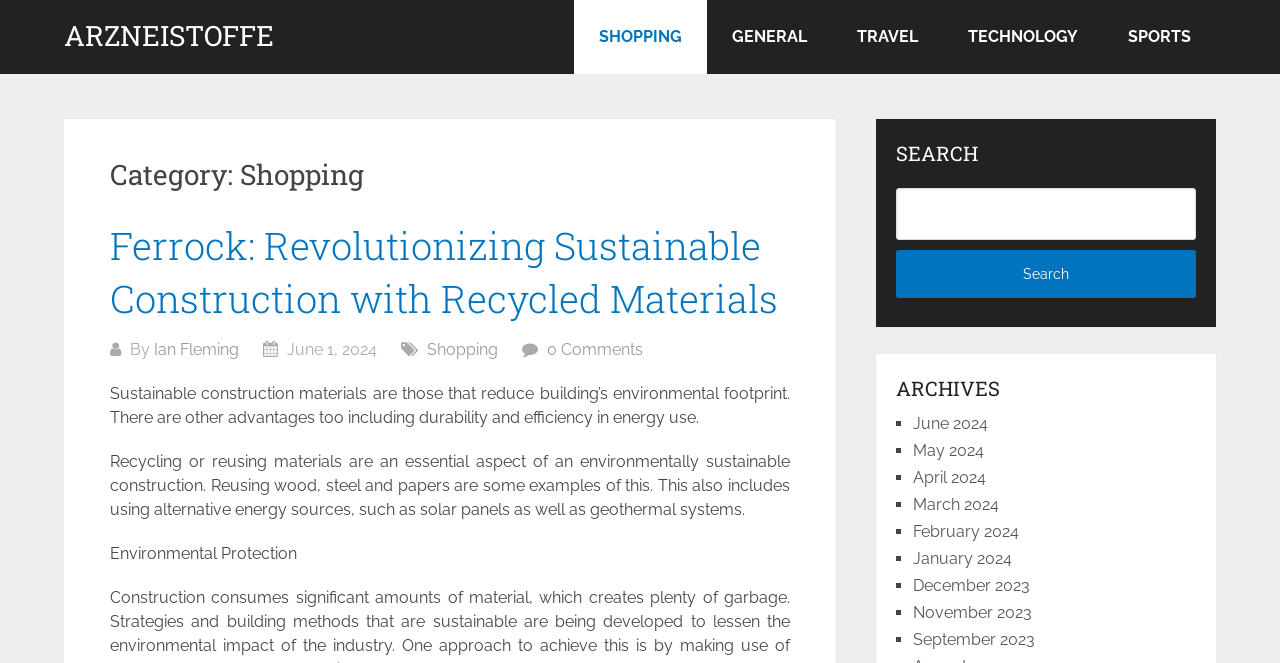Please identify the bounding box coordinates of the element's region that needs to be clicked to fulfill the following instruction: "Click on TECHNOLOGY link". The bounding box coordinates should consist of four float numbers between 0 and 1, i.e., [left, top, right, bottom].

[0.737, 0.0, 0.862, 0.112]